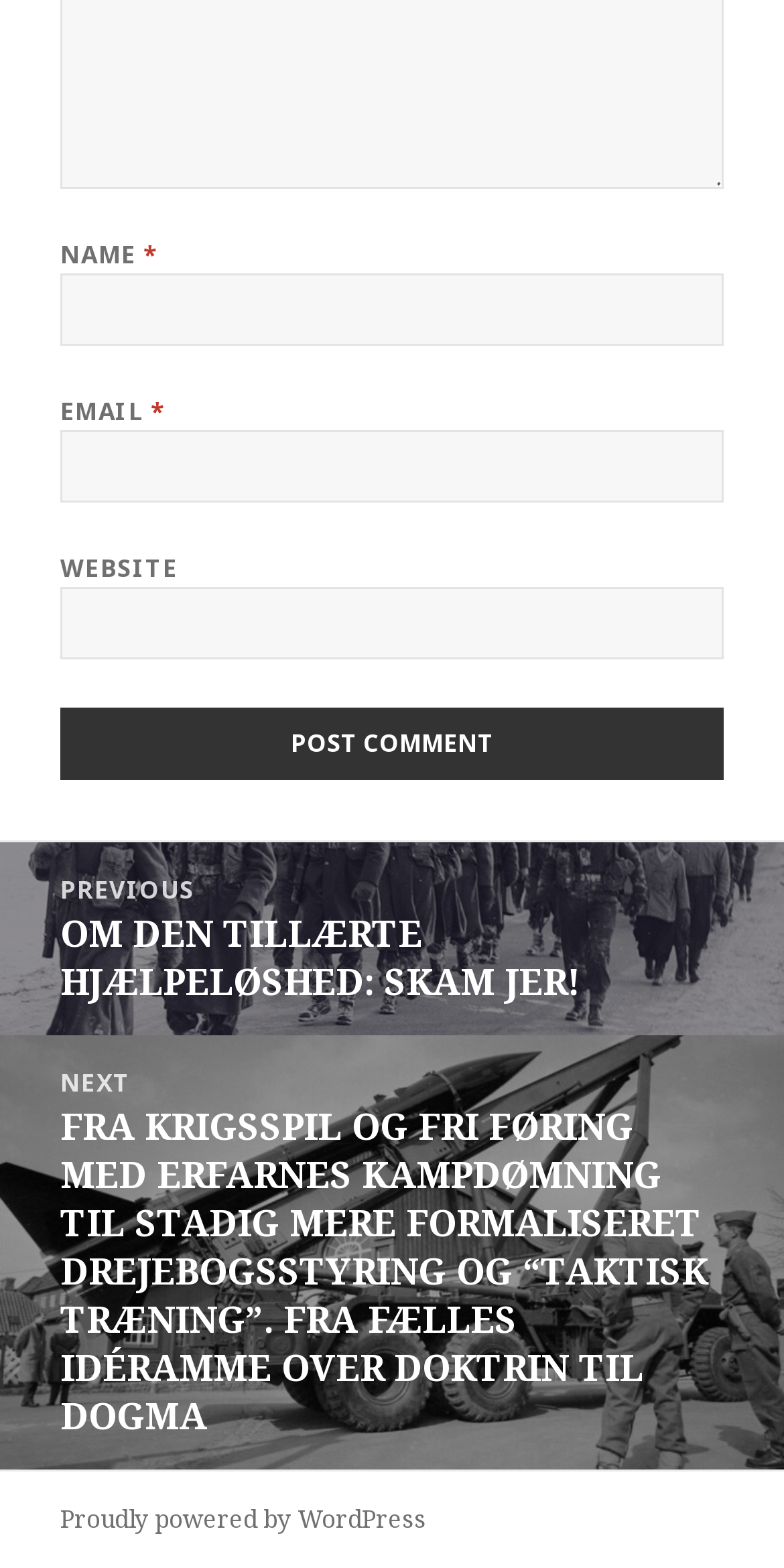Locate the bounding box coordinates of the UI element described by: "parent_node: WEBSITE name="url"". Provide the coordinates as four float numbers between 0 and 1, formatted as [left, top, right, bottom].

[0.077, 0.374, 0.923, 0.42]